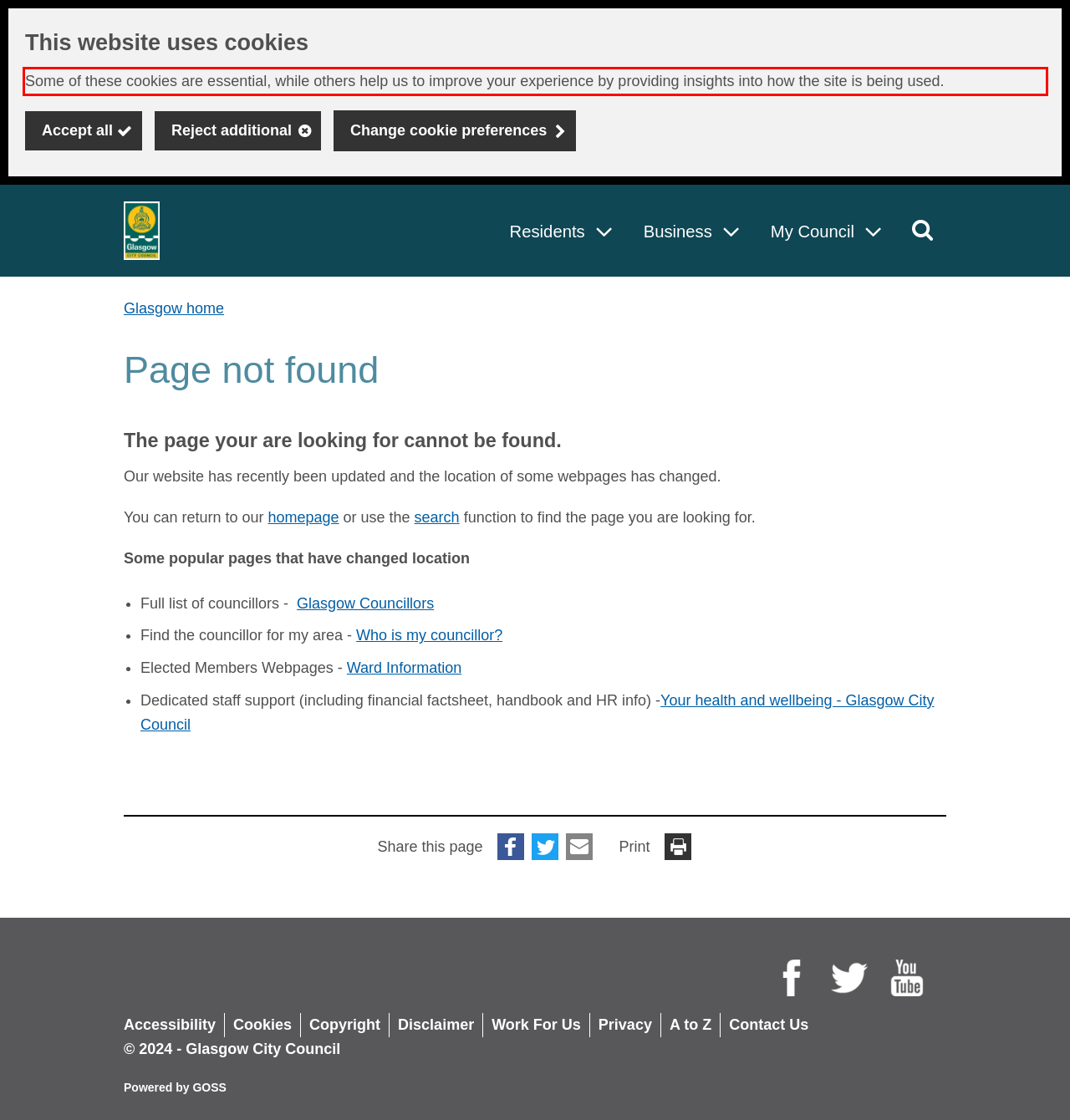Observe the screenshot of the webpage that includes a red rectangle bounding box. Conduct OCR on the content inside this red bounding box and generate the text.

Some of these cookies are essential, while others help us to improve your experience by providing insights into how the site is being used.